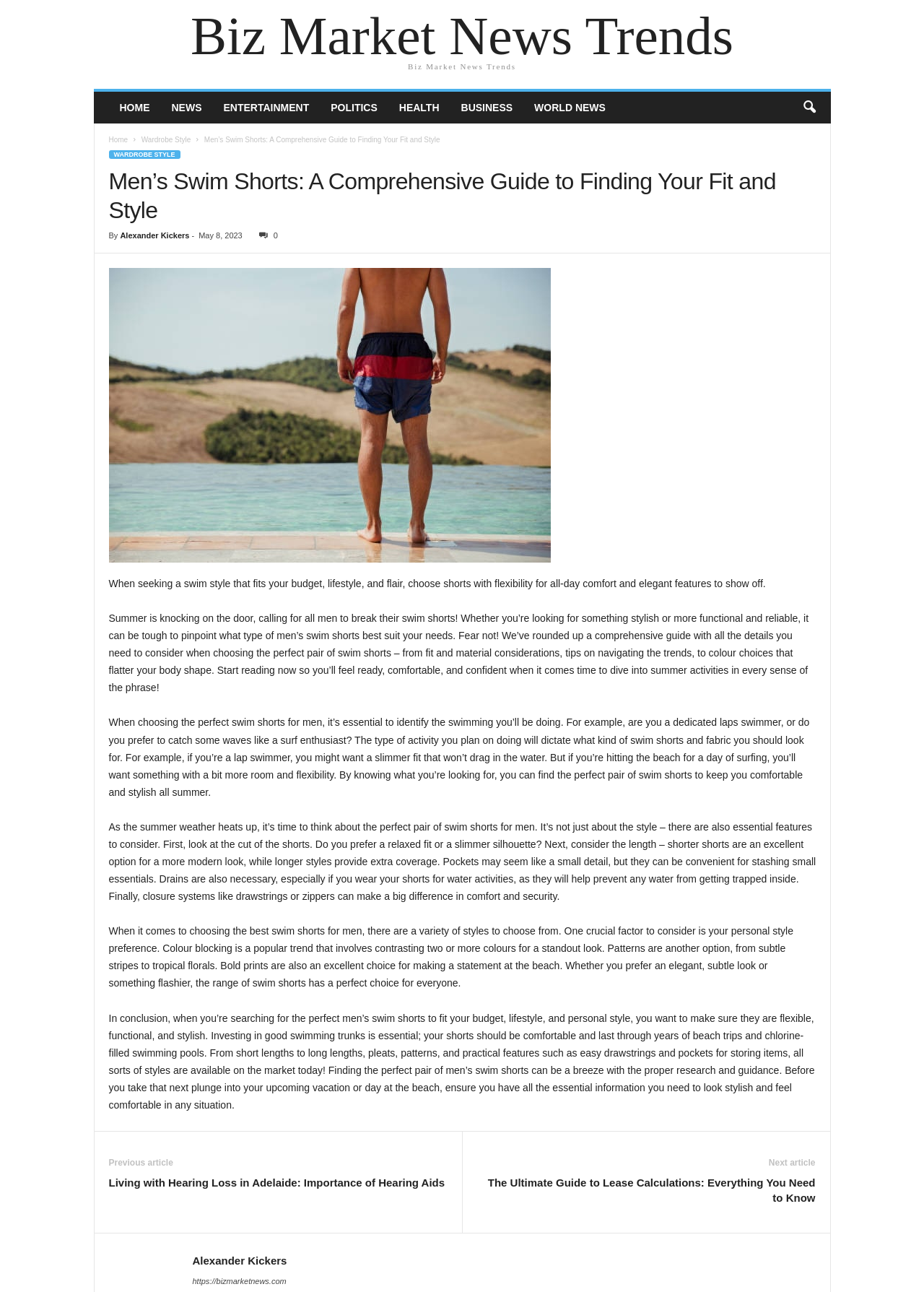Please identify the bounding box coordinates of the clickable area that will allow you to execute the instruction: "Click on HOME".

[0.118, 0.071, 0.174, 0.096]